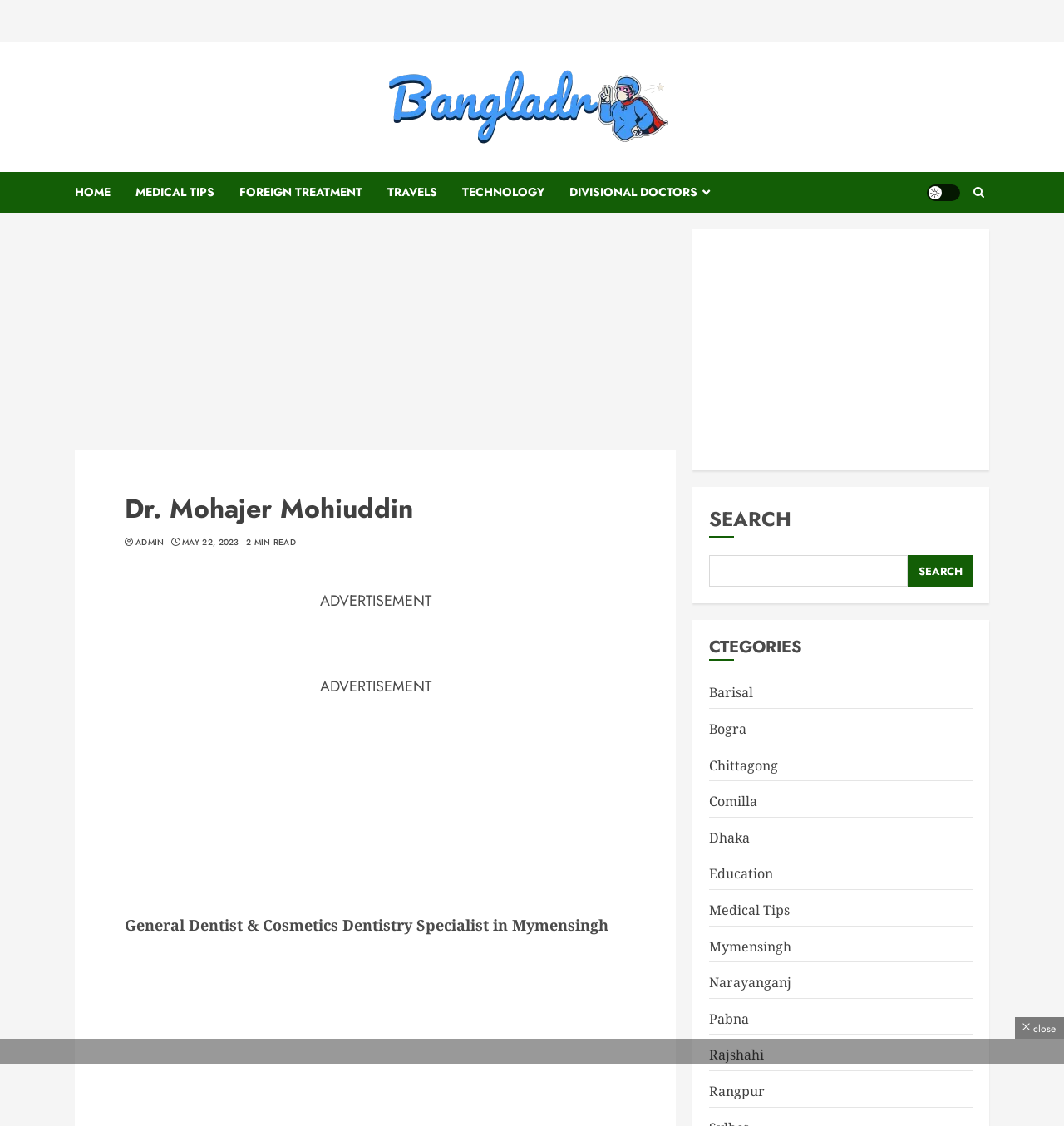Please identify the coordinates of the bounding box for the clickable region that will accomplish this instruction: "search for something".

[0.667, 0.493, 0.853, 0.521]